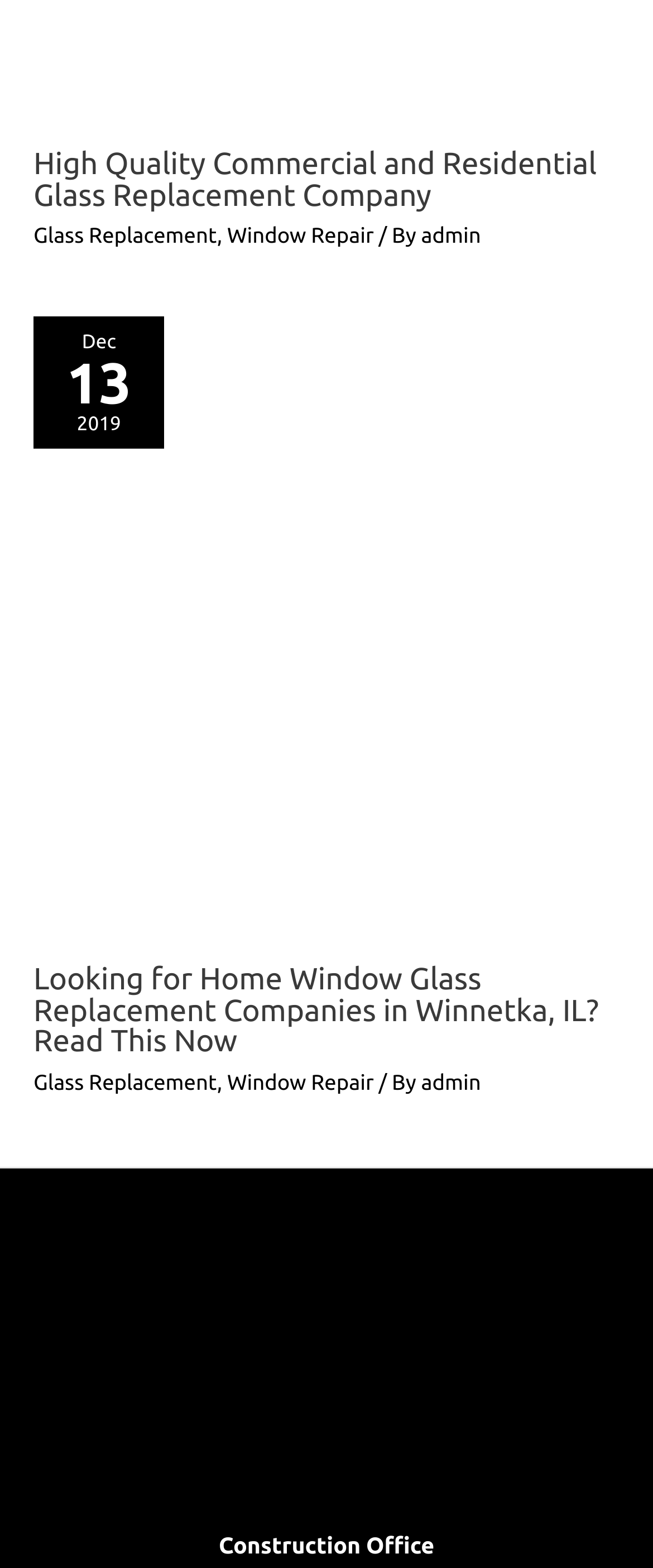Mark the bounding box of the element that matches the following description: "Glass Replacement".

[0.051, 0.683, 0.332, 0.698]